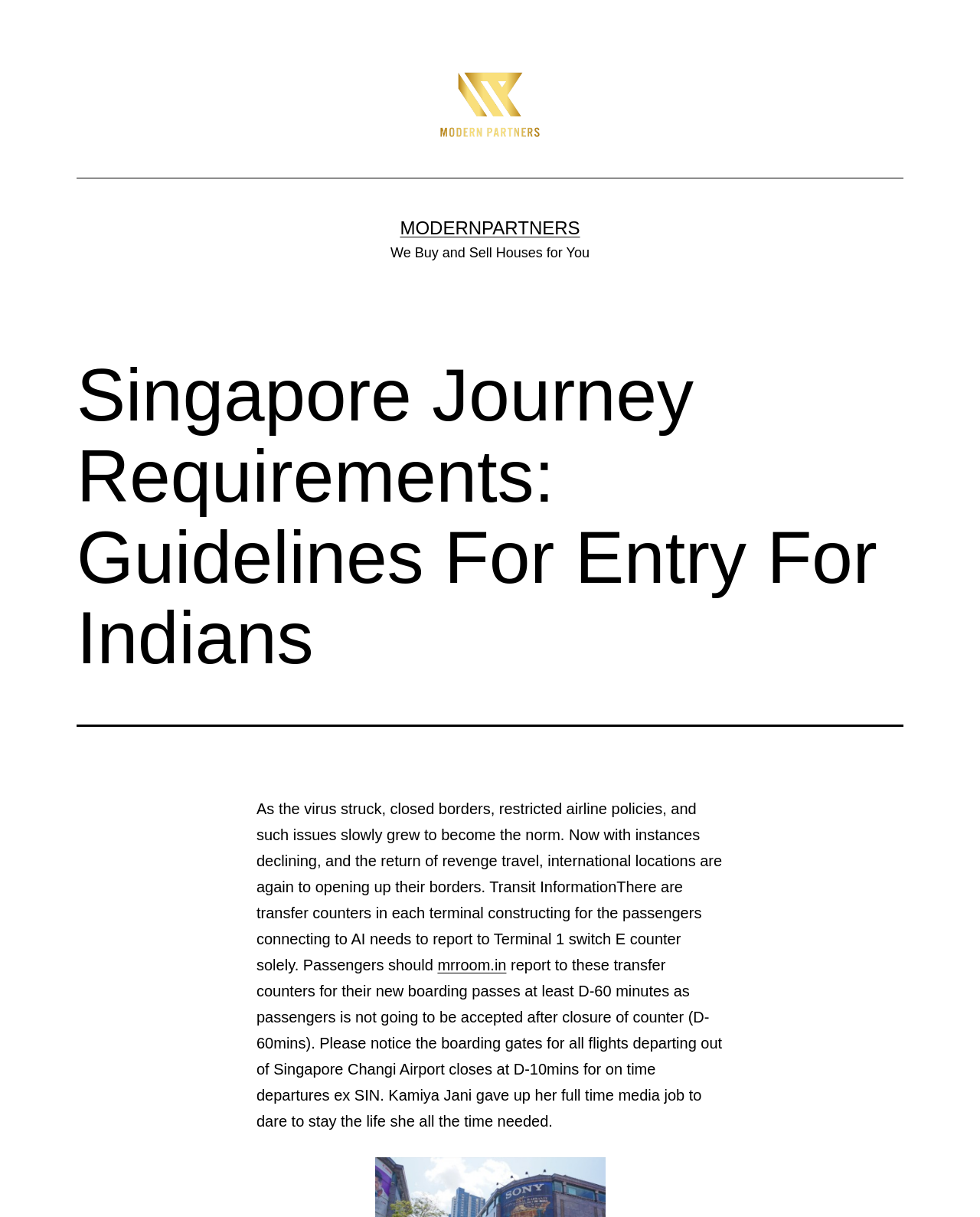What is the purpose of the transfer counters in the terminal building?
Provide a detailed and well-explained answer to the question.

According to the webpage, there are transfer counters in each terminal building for the passengers connecting to AI, and passengers need to report to Terminal 1 switch E counter only, indicating that the purpose of the transfer counters is to facilitate passengers' connections to AI.